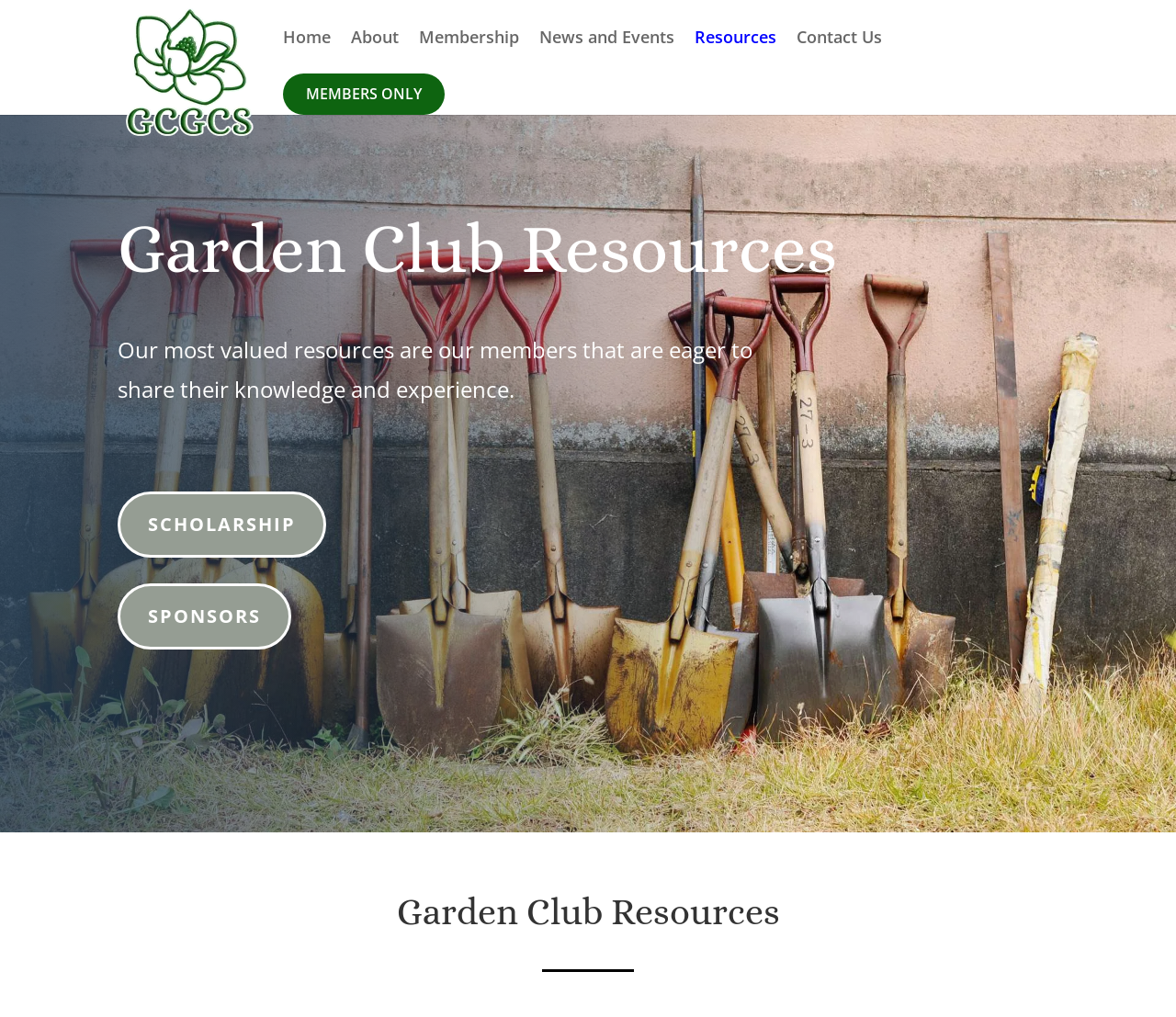How many main navigation links are there?
Please use the image to provide an in-depth answer to the question.

The main navigation links are 'Home', 'About', 'Membership', 'News and Events', 'Resources', 'Contact Us', and 'MEMBERS ONLY'. These links are located at the top of the webpage, and there are 7 of them in total.